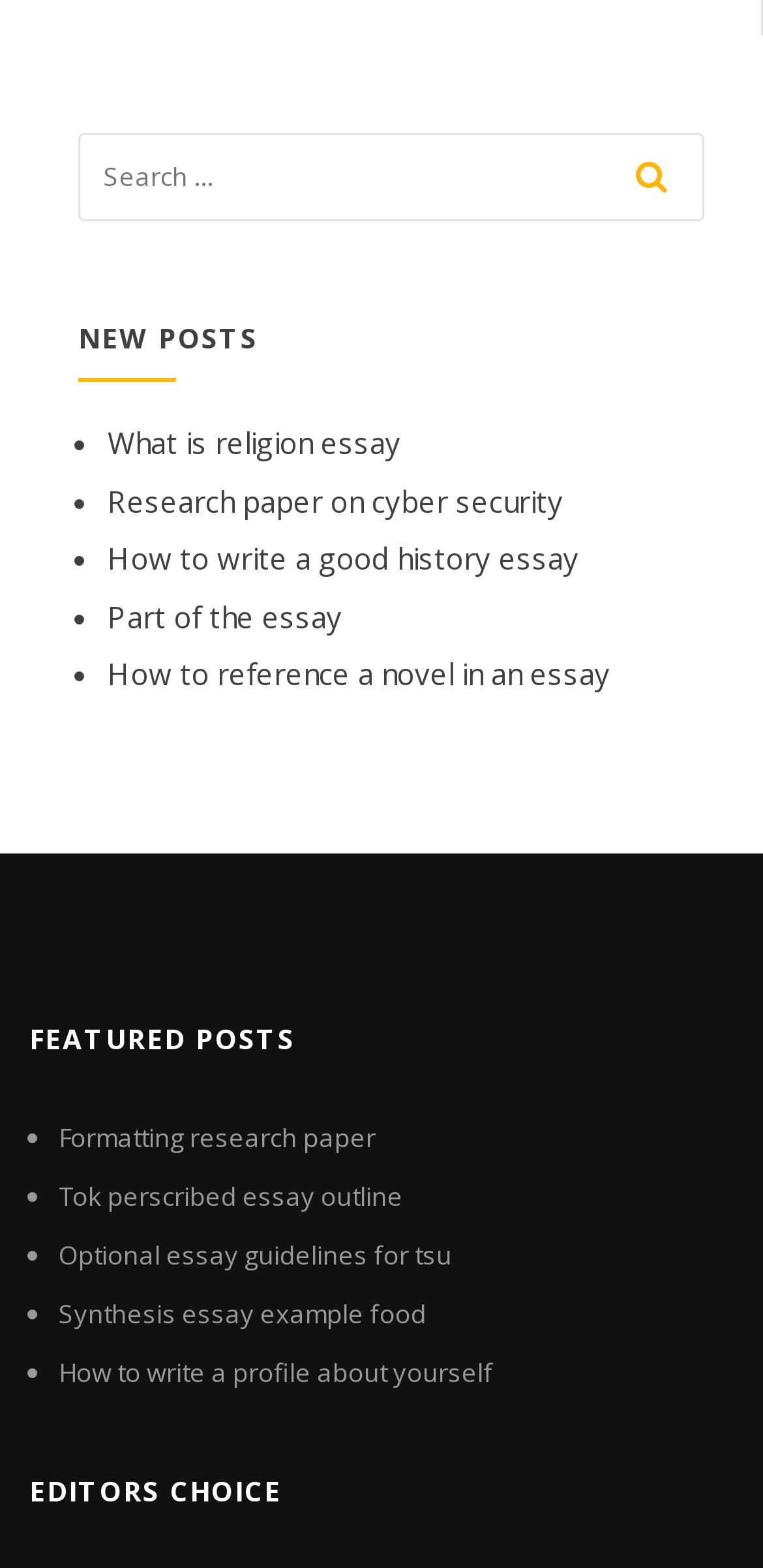Kindly determine the bounding box coordinates for the clickable area to achieve the given instruction: "view the 'FEATURED POSTS' section".

[0.038, 0.637, 0.962, 0.687]